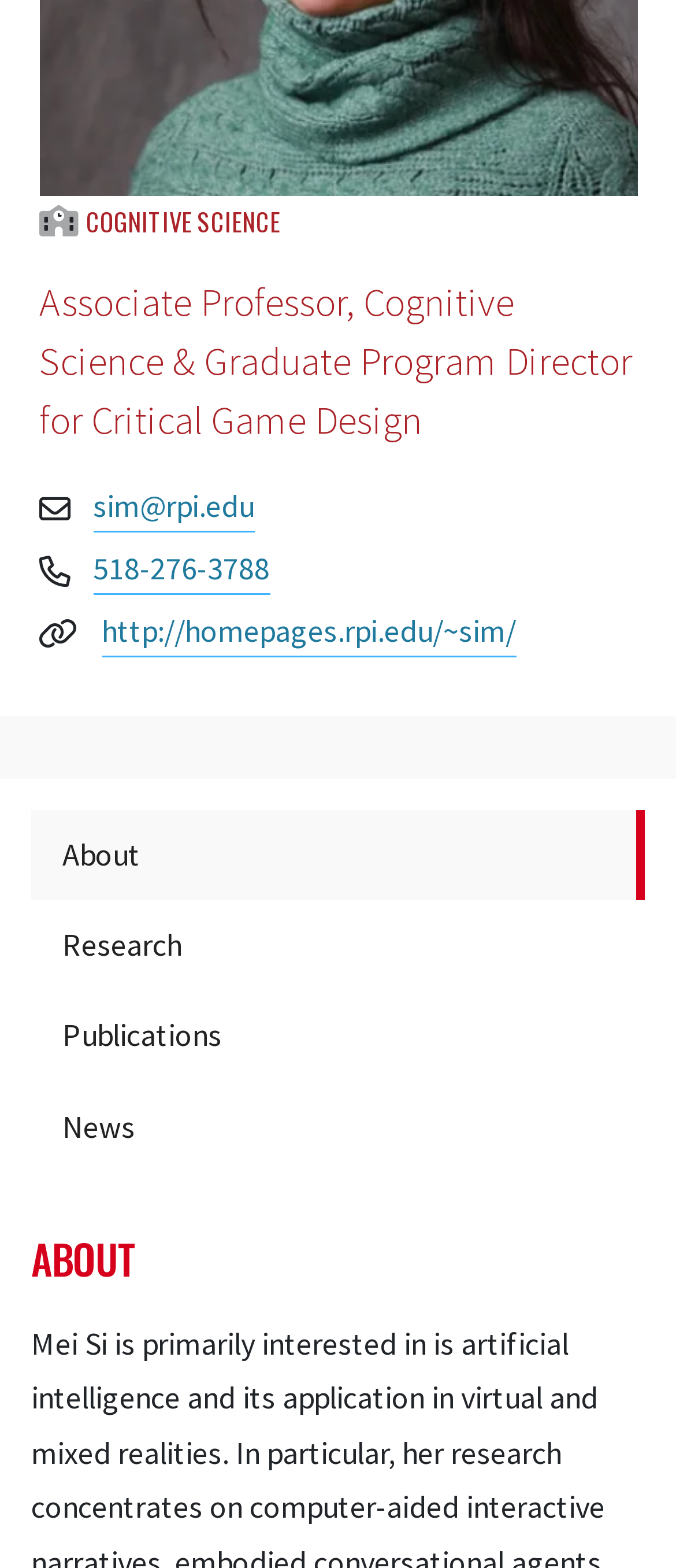Given the following UI element description: "http://homepages.rpi.edu/~sim/", find the bounding box coordinates in the webpage screenshot.

[0.15, 0.389, 0.763, 0.419]